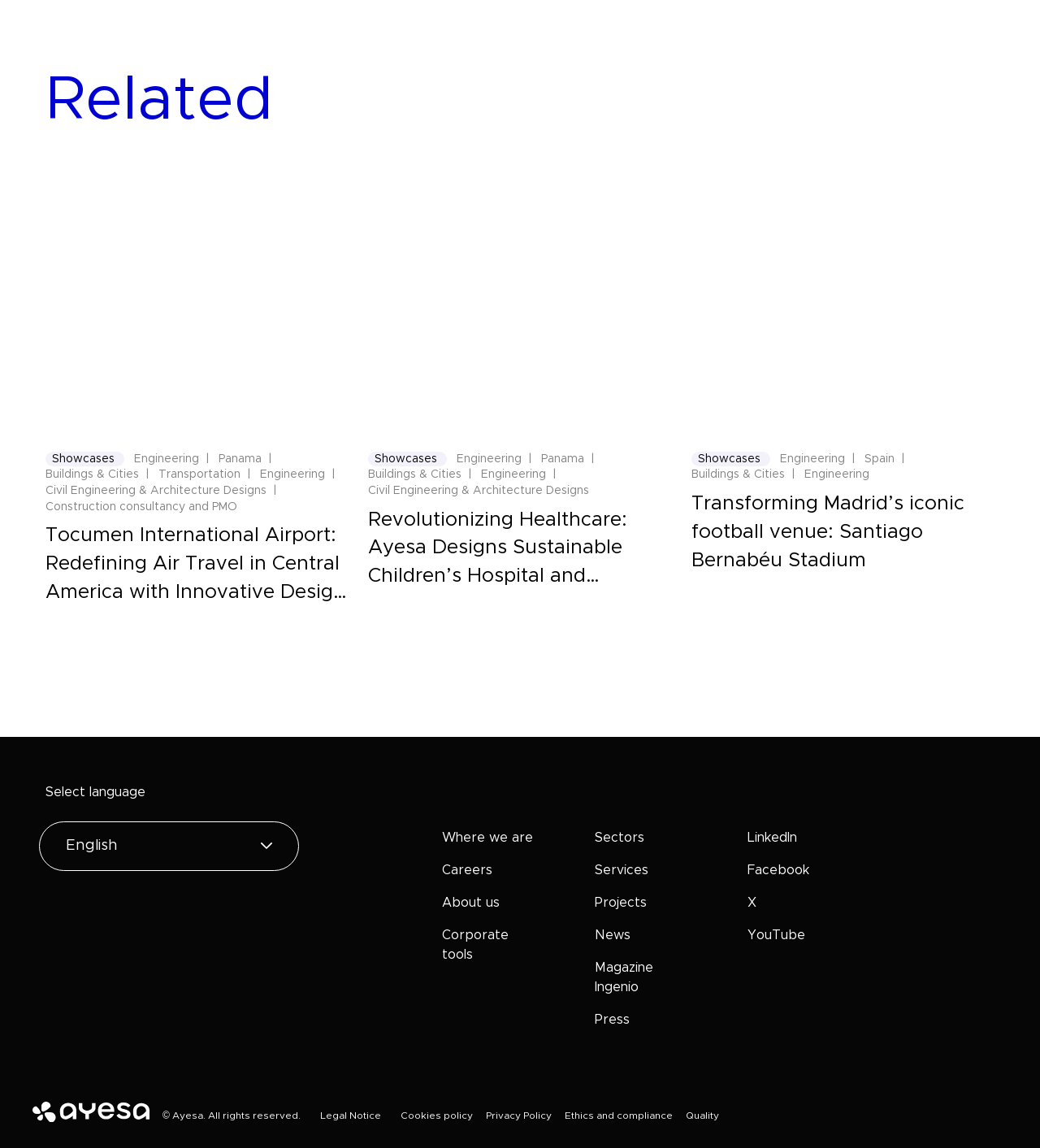Find the bounding box of the element with the following description: "Engineering". The coordinates must be four float numbers between 0 and 1, formatted as [left, top, right, bottom].

[0.439, 0.413, 0.505, 0.423]